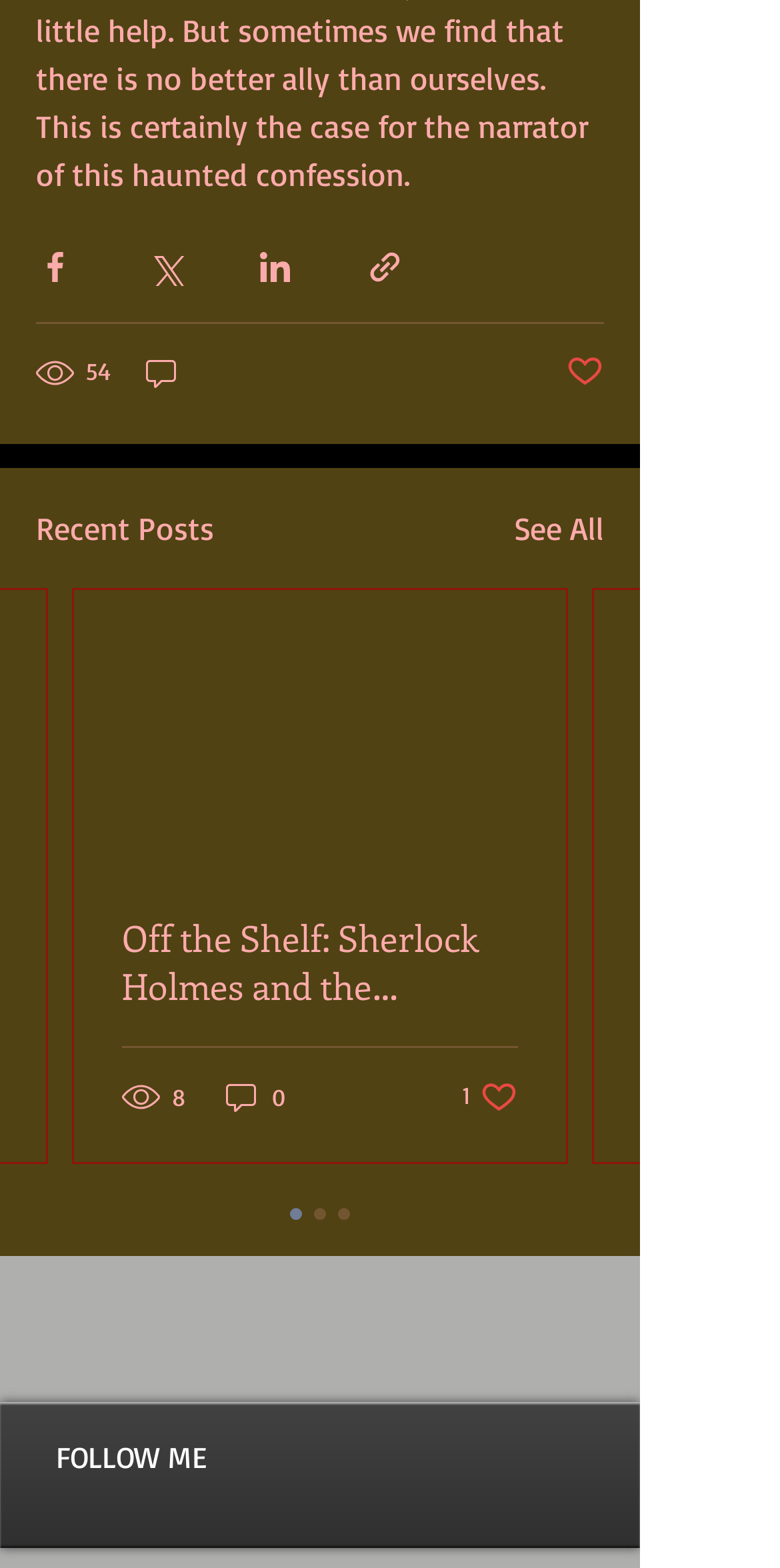Determine the bounding box coordinates for the clickable element to execute this instruction: "Read the article". Provide the coordinates as four float numbers between 0 and 1, i.e., [left, top, right, bottom].

[0.095, 0.376, 0.726, 0.553]